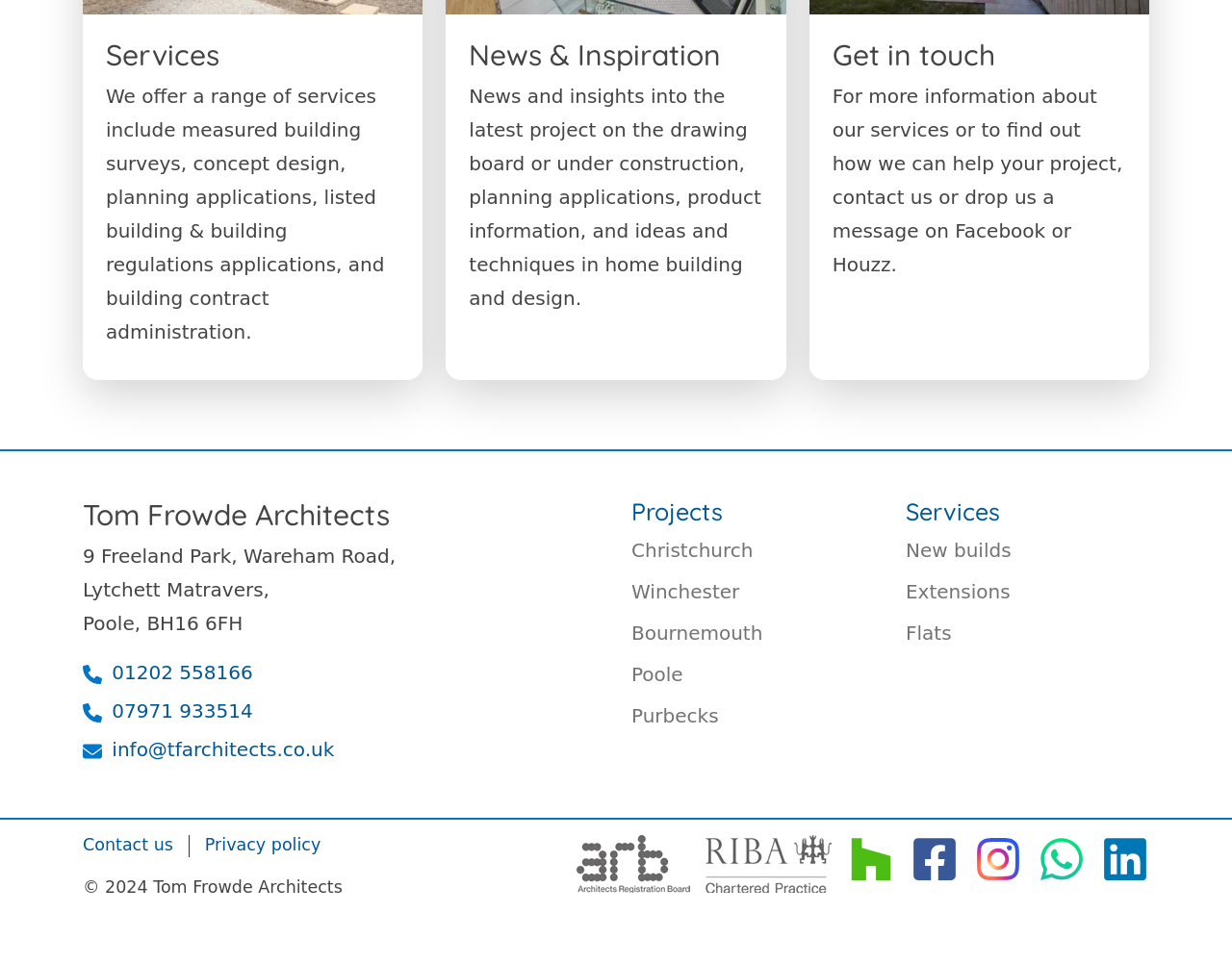How many social media links are there?
Provide an in-depth and detailed explanation in response to the question.

The social media links are listed in the footer section of the webpage. There are five social media links: Houzz, Facebook, Instagram, WhatsApp, and LinkedIn.